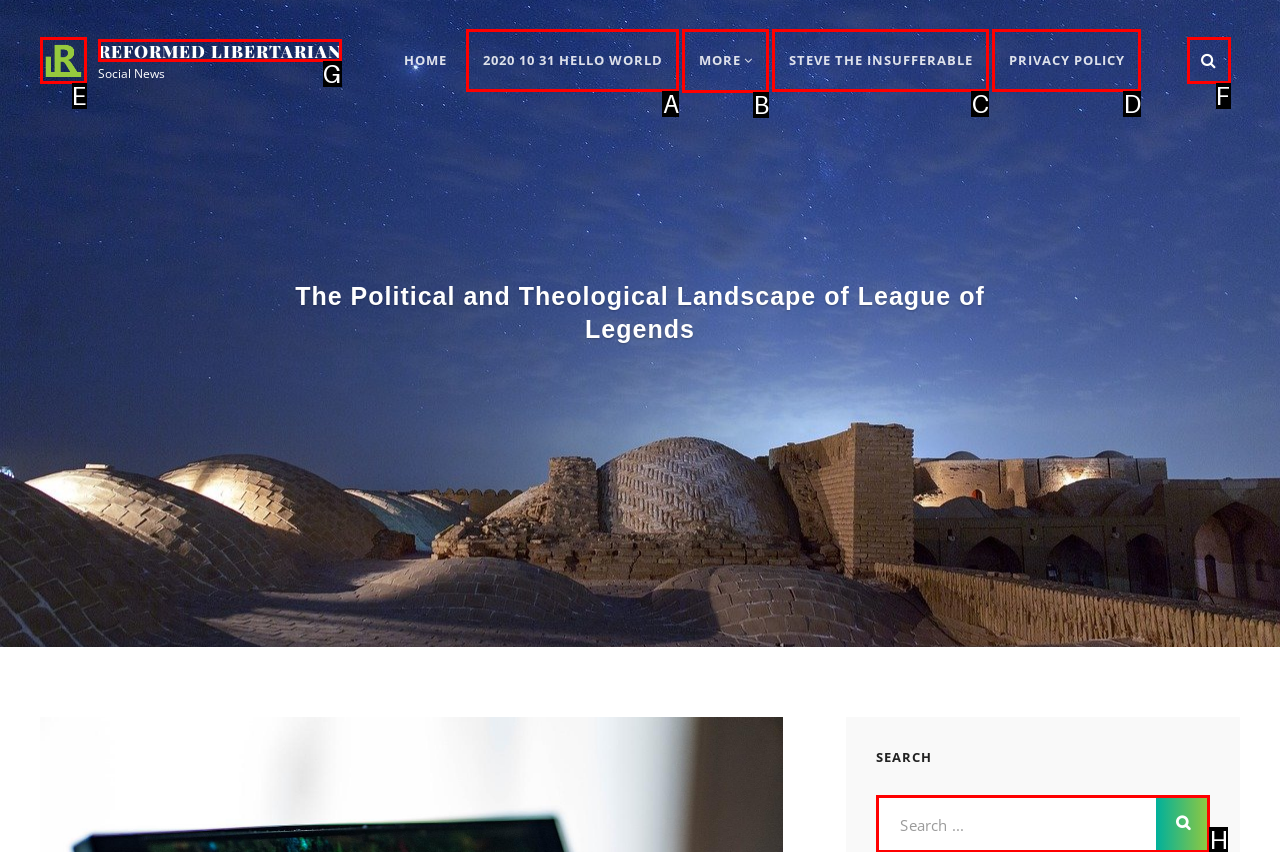Identify which HTML element should be clicked to fulfill this instruction: search for something Reply with the correct option's letter.

H